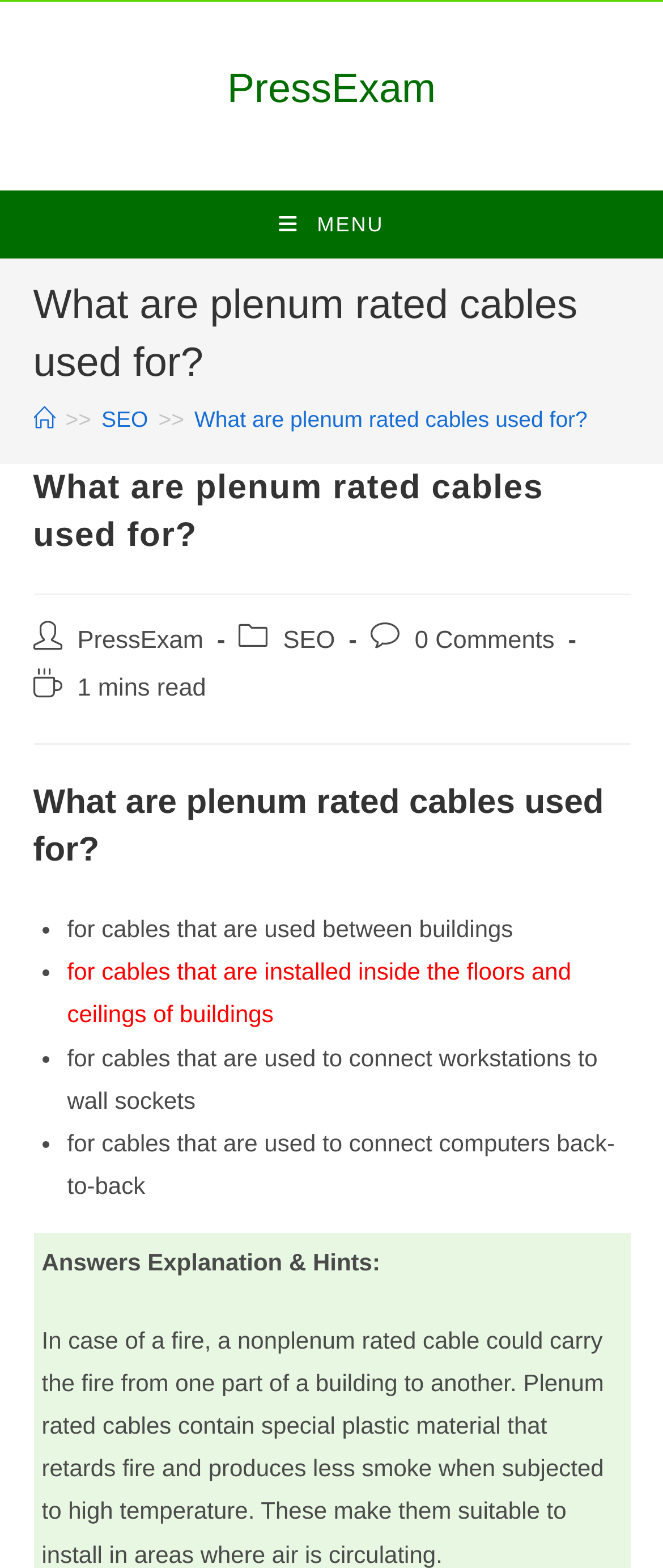Provide the bounding box coordinates of the section that needs to be clicked to accomplish the following instruction: "read 0 Comments."

[0.626, 0.4, 0.836, 0.417]